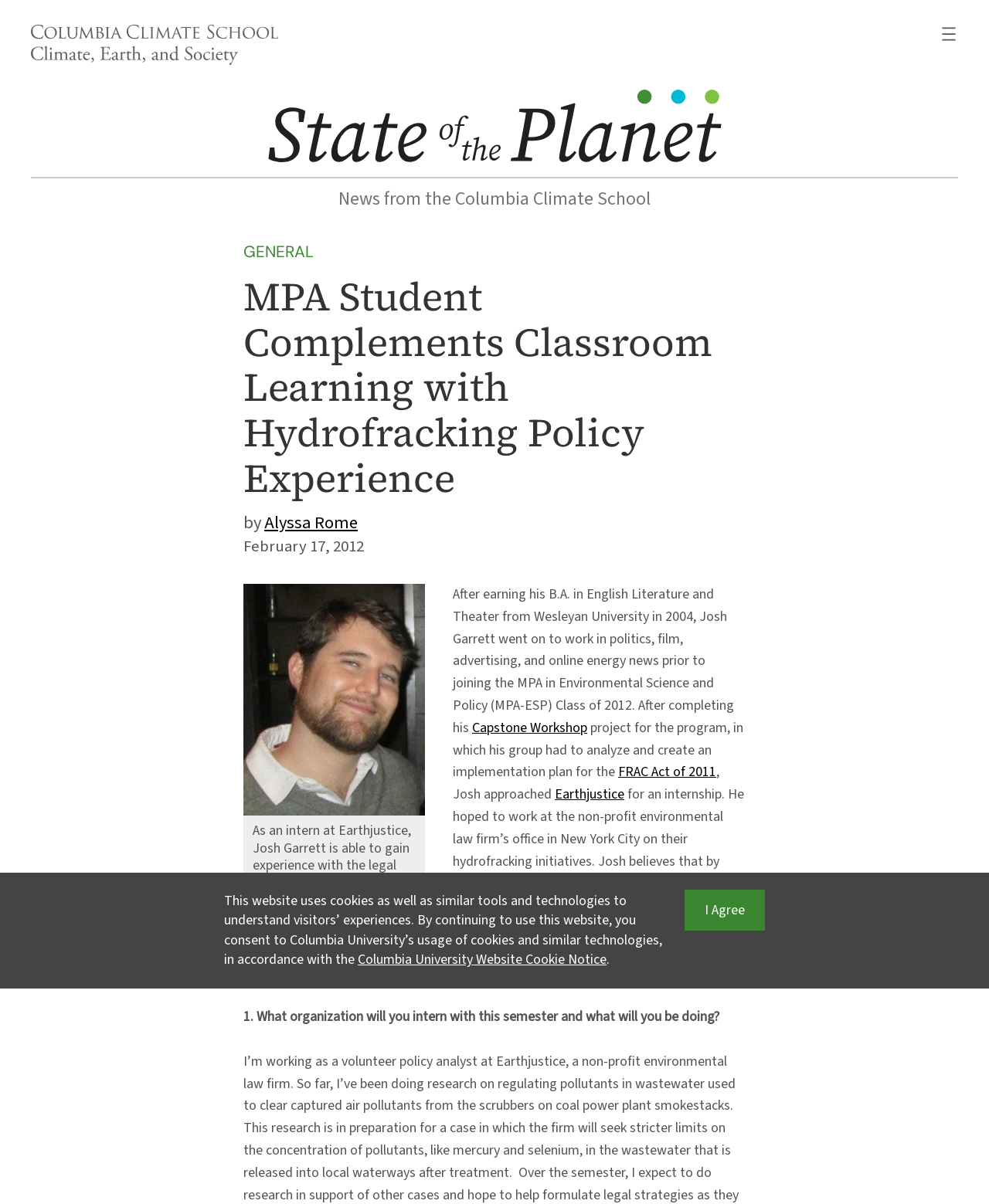What is the name of the program Josh is part of?
Please look at the screenshot and answer using one word or phrase.

MPA-ESP